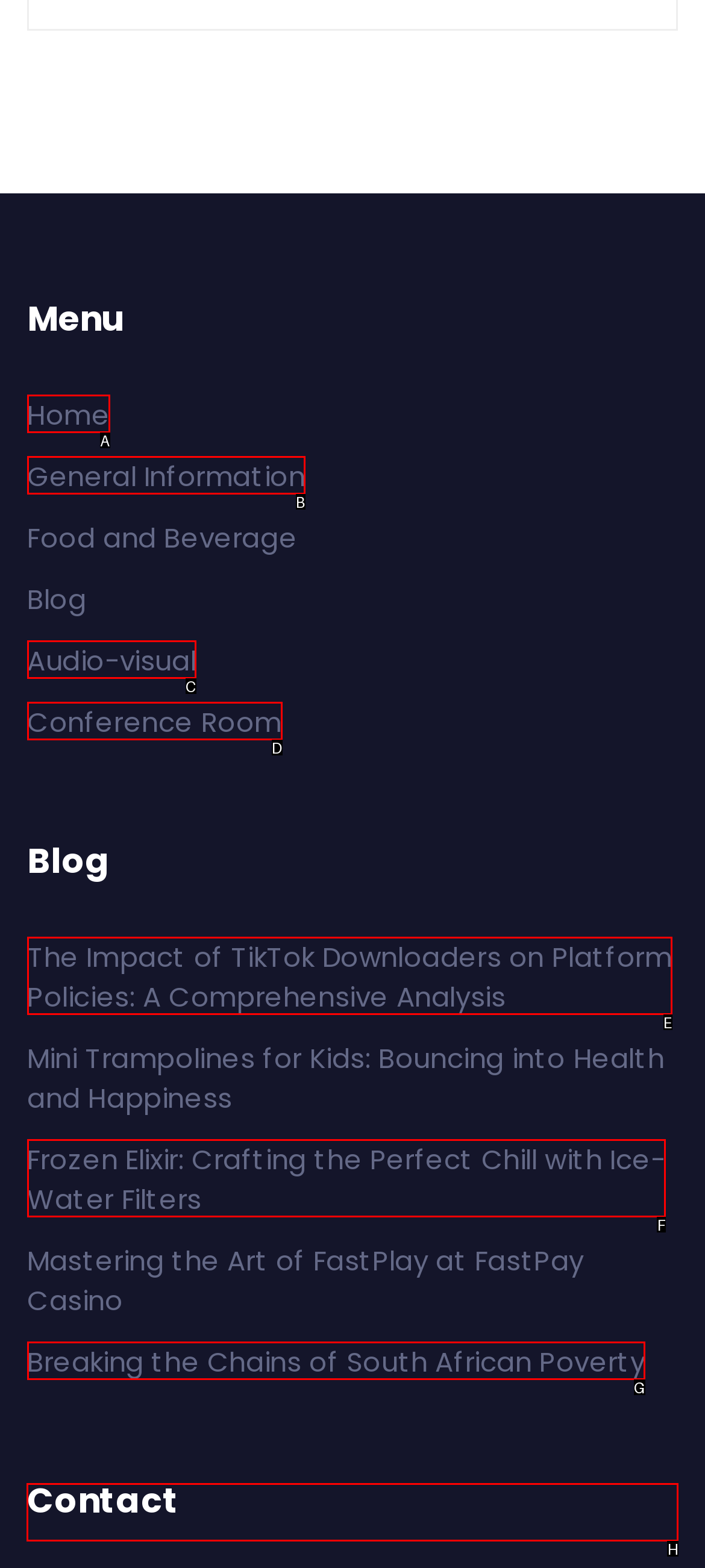Point out the option that needs to be clicked to fulfill the following instruction: contact us
Answer with the letter of the appropriate choice from the listed options.

H